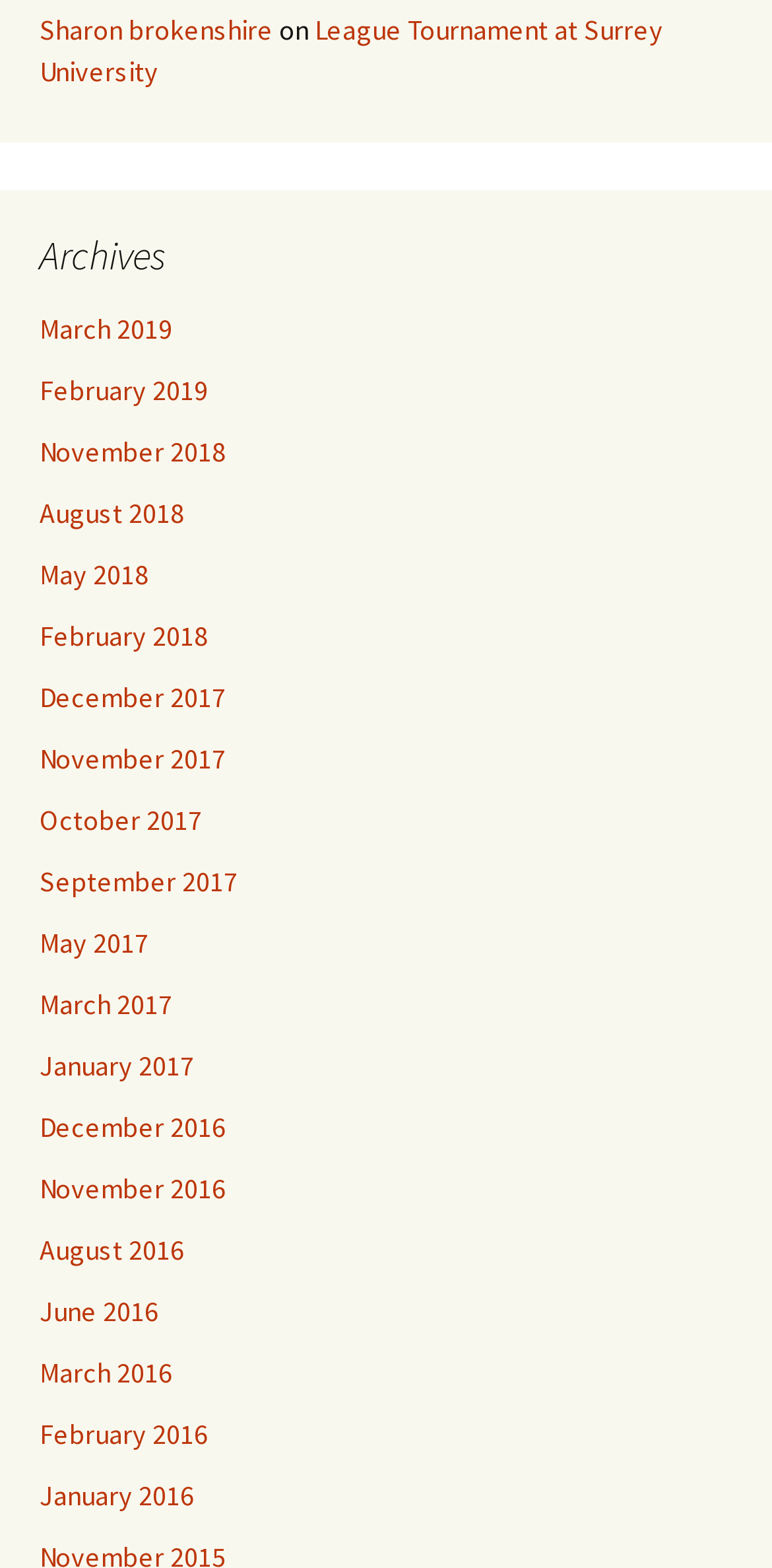Identify the bounding box coordinates necessary to click and complete the given instruction: "go to March 2019".

[0.051, 0.198, 0.223, 0.221]